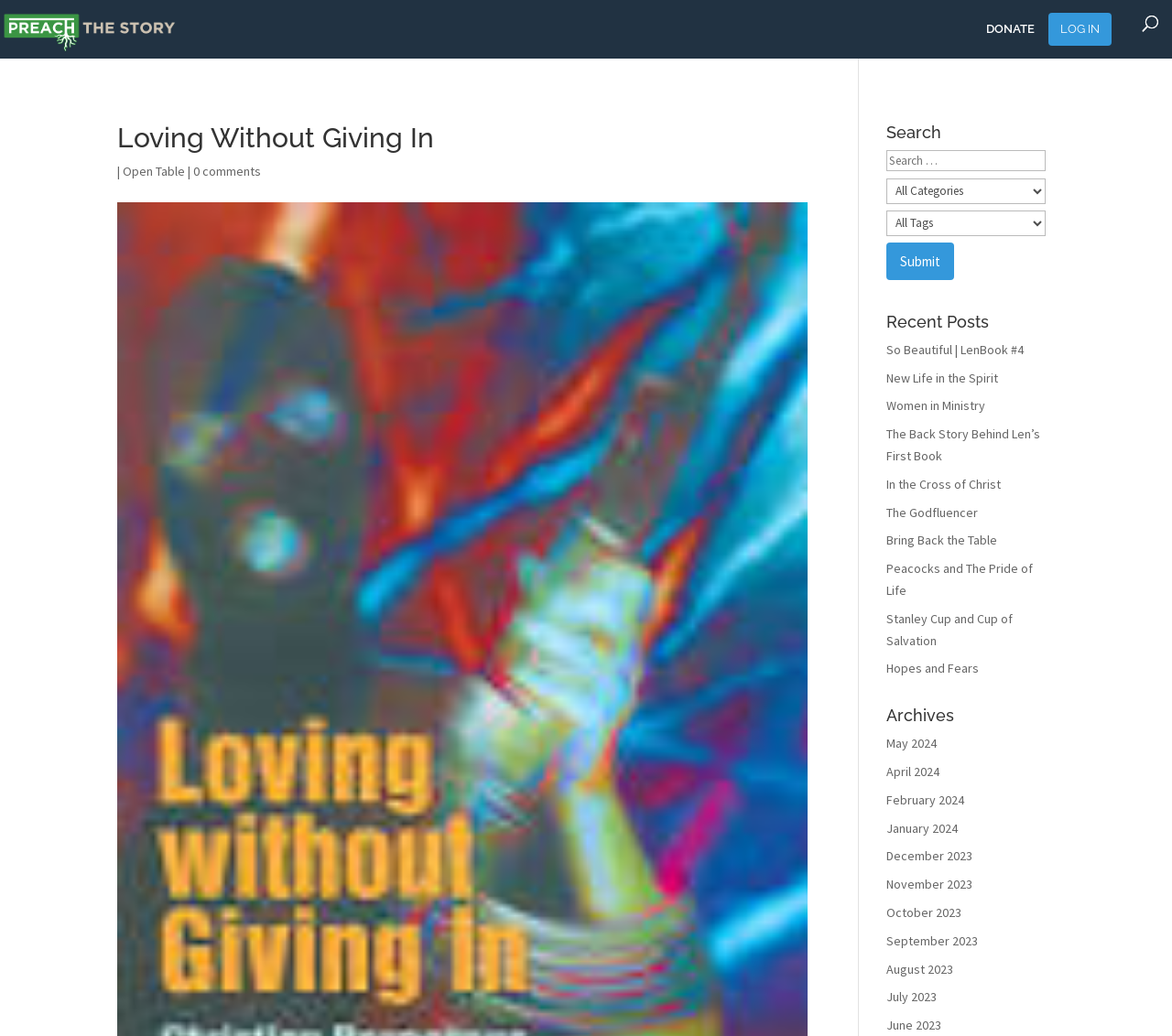Locate the bounding box coordinates of the segment that needs to be clicked to meet this instruction: "Read the 'Related articles'".

None